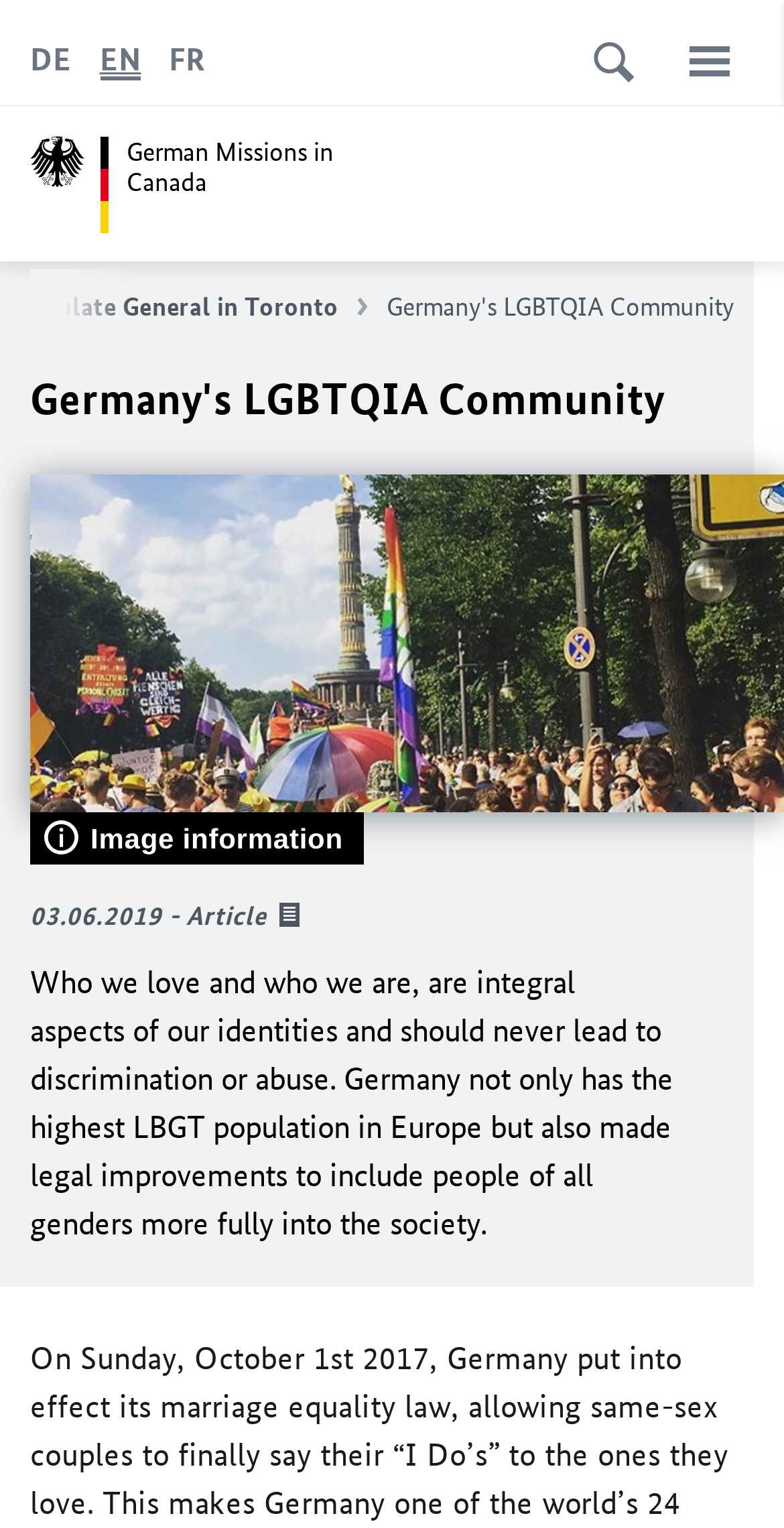Given the description: "Consulate General in Toronto", determine the bounding box coordinates of the UI element. The coordinates should be formatted as four float numbers between 0 and 1, [left, top, right, bottom].

[0.002, 0.188, 0.483, 0.212]